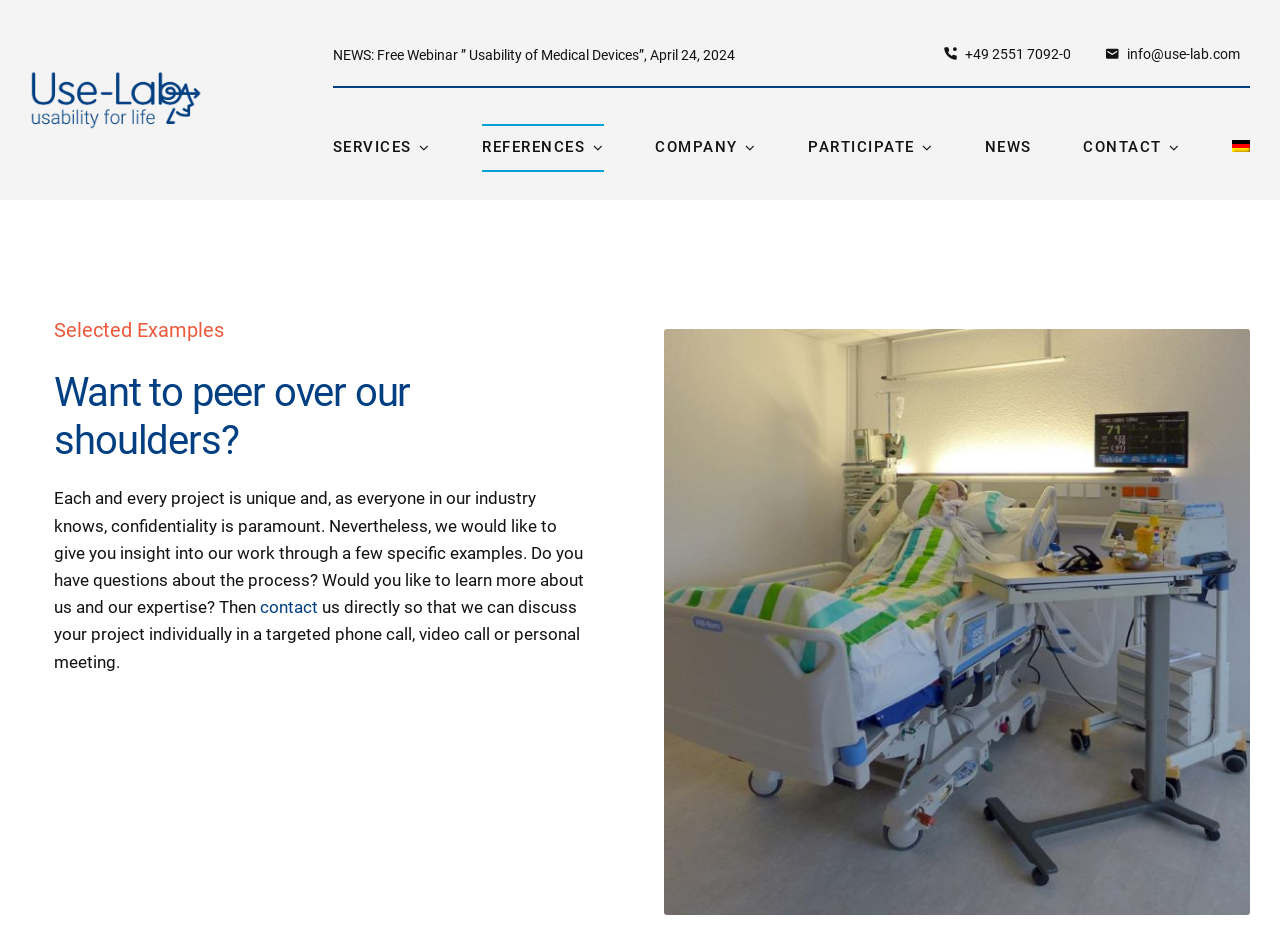Please specify the bounding box coordinates for the clickable region that will help you carry out the instruction: "Read more about the company".

[0.512, 0.132, 0.591, 0.183]